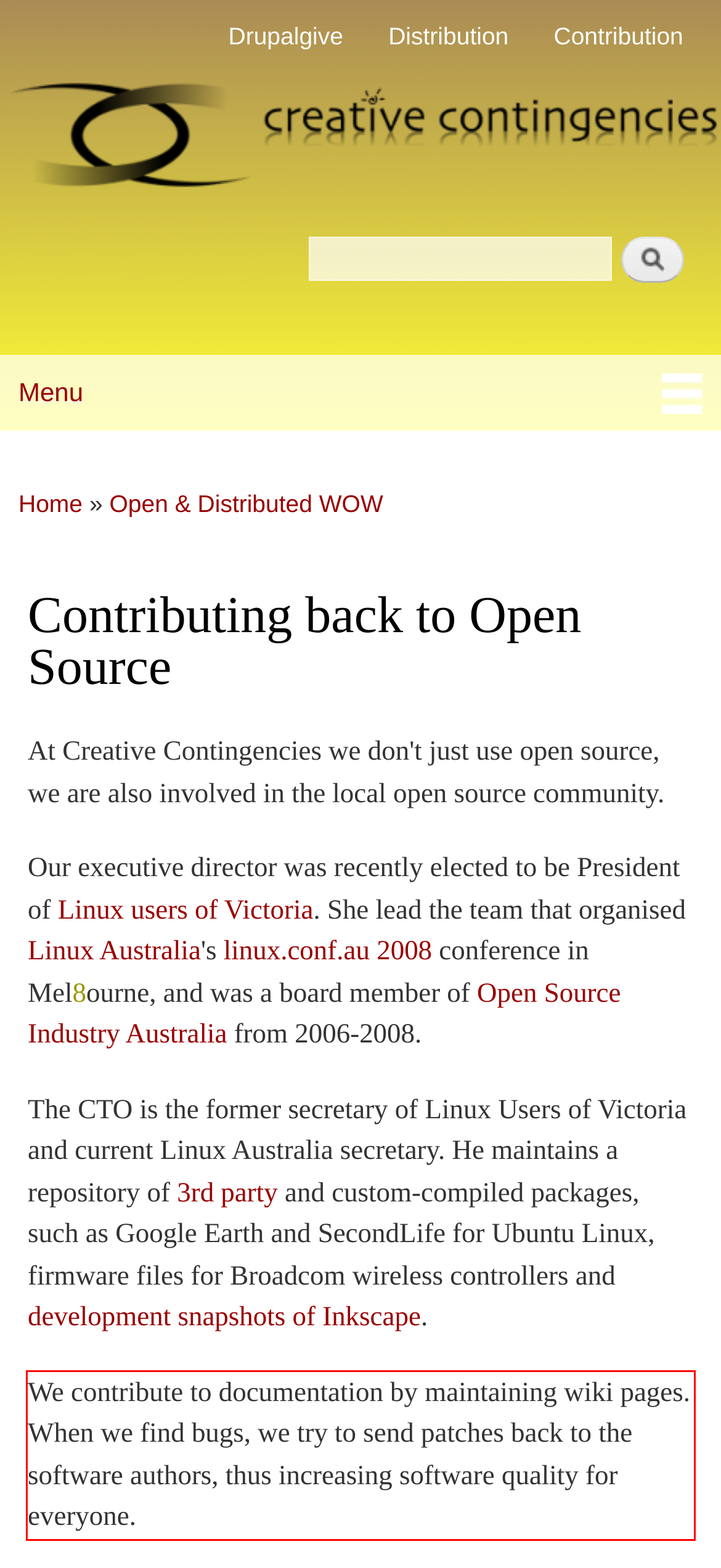Your task is to recognize and extract the text content from the UI element enclosed in the red bounding box on the webpage screenshot.

We contribute to documentation by maintaining wiki pages. When we find bugs, we try to send patches back to the software authors, thus increasing software quality for everyone.